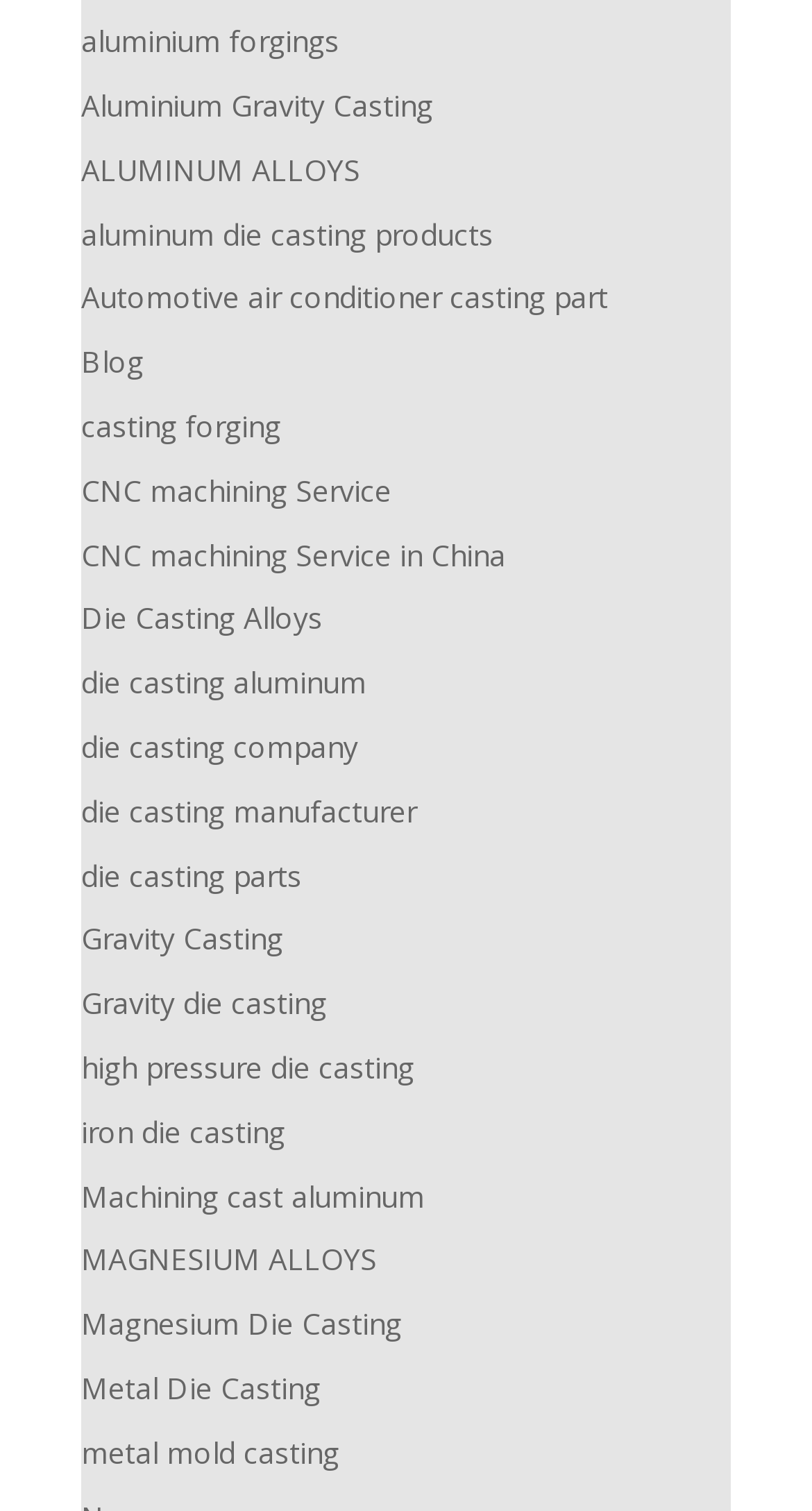Find and provide the bounding box coordinates for the UI element described with: "Cloudflare".

None